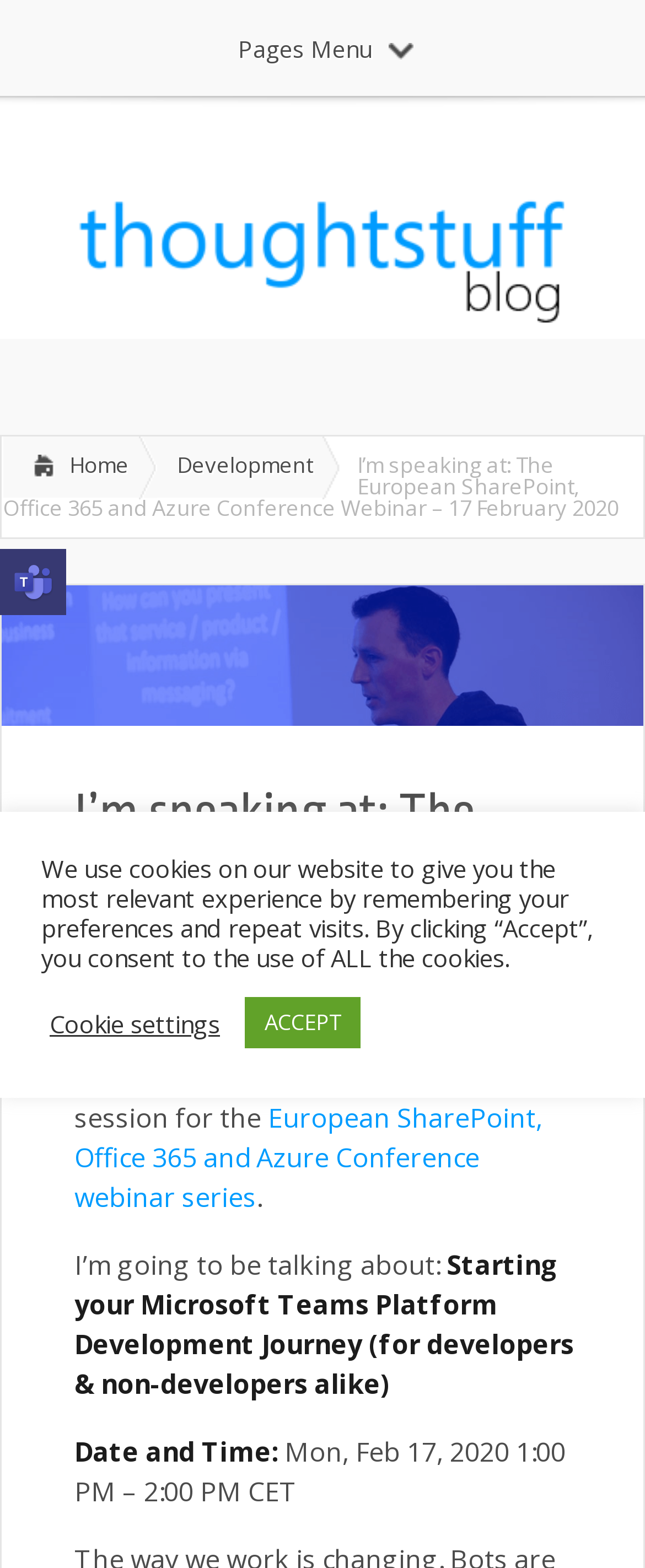Pinpoint the bounding box coordinates of the element you need to click to execute the following instruction: "Visit the European SharePoint, Office 365 and Azure Conference webinar series". The bounding box should be represented by four float numbers between 0 and 1, in the format [left, top, right, bottom].

[0.115, 0.701, 0.841, 0.775]